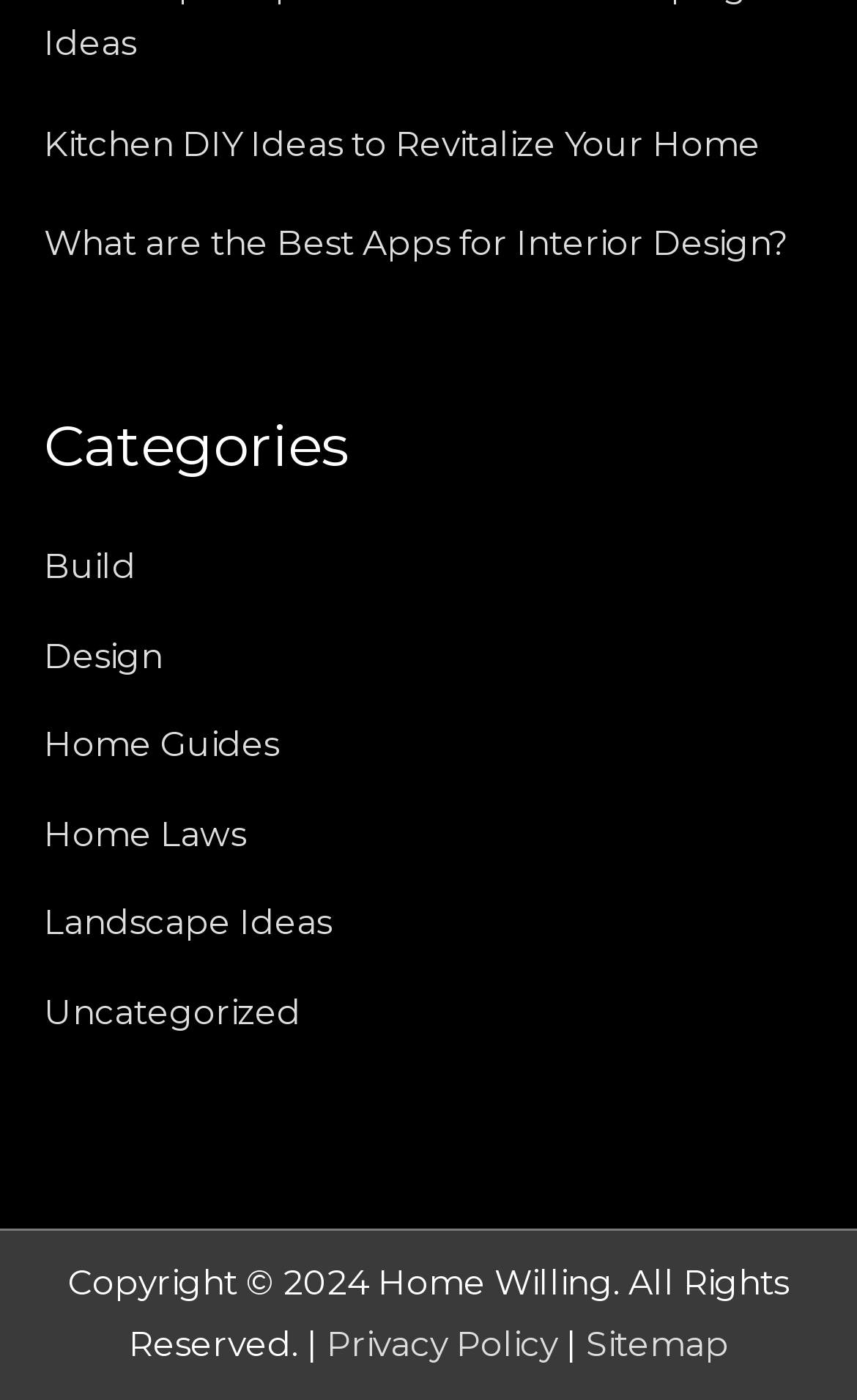Identify the bounding box coordinates of the specific part of the webpage to click to complete this instruction: "Browse 'Design' category".

[0.051, 0.453, 0.19, 0.483]